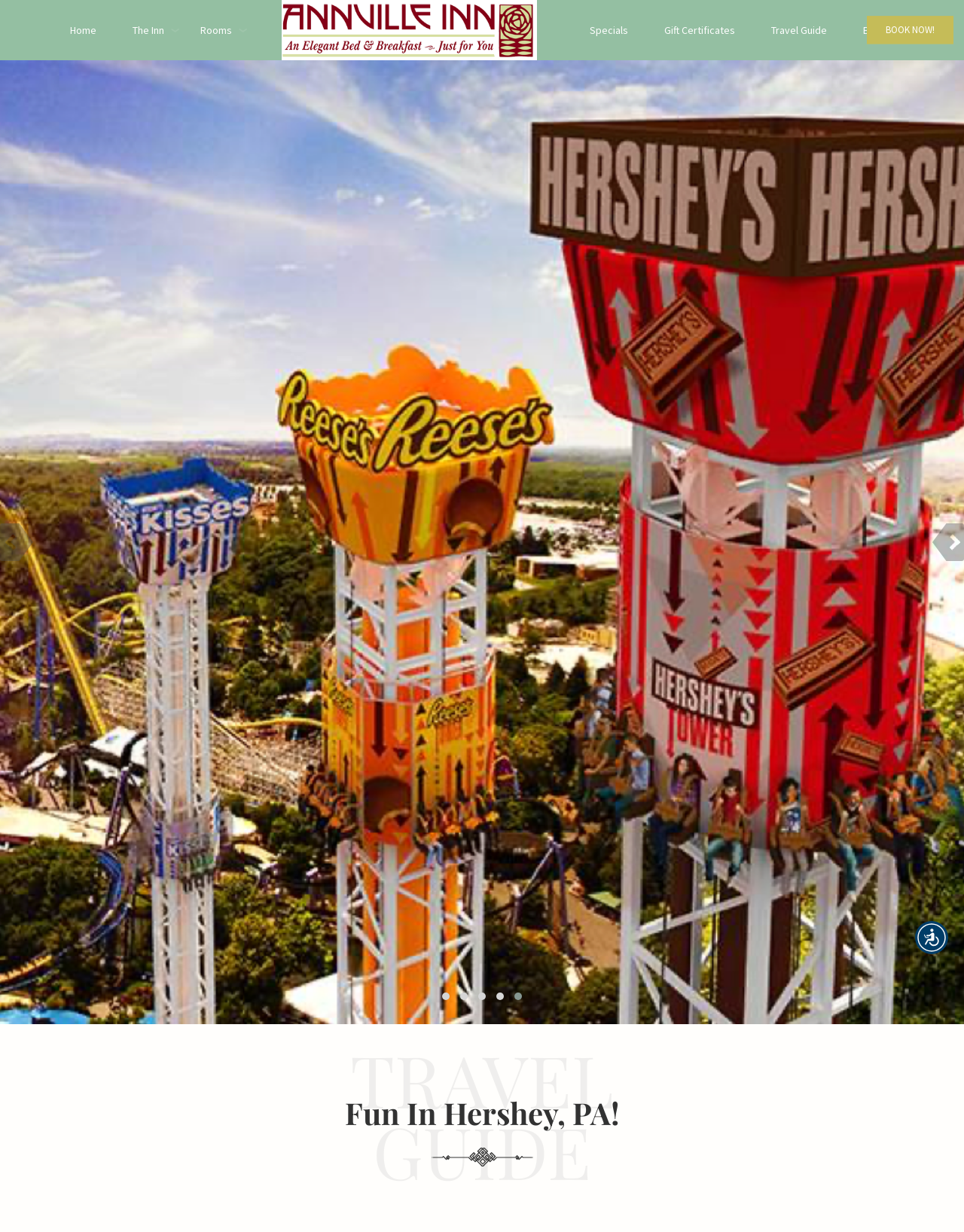Determine the bounding box coordinates for the clickable element to execute this instruction: "View the Travel Guide". Provide the coordinates as four float numbers between 0 and 1, i.e., [left, top, right, bottom].

[0.8, 0.013, 0.858, 0.036]